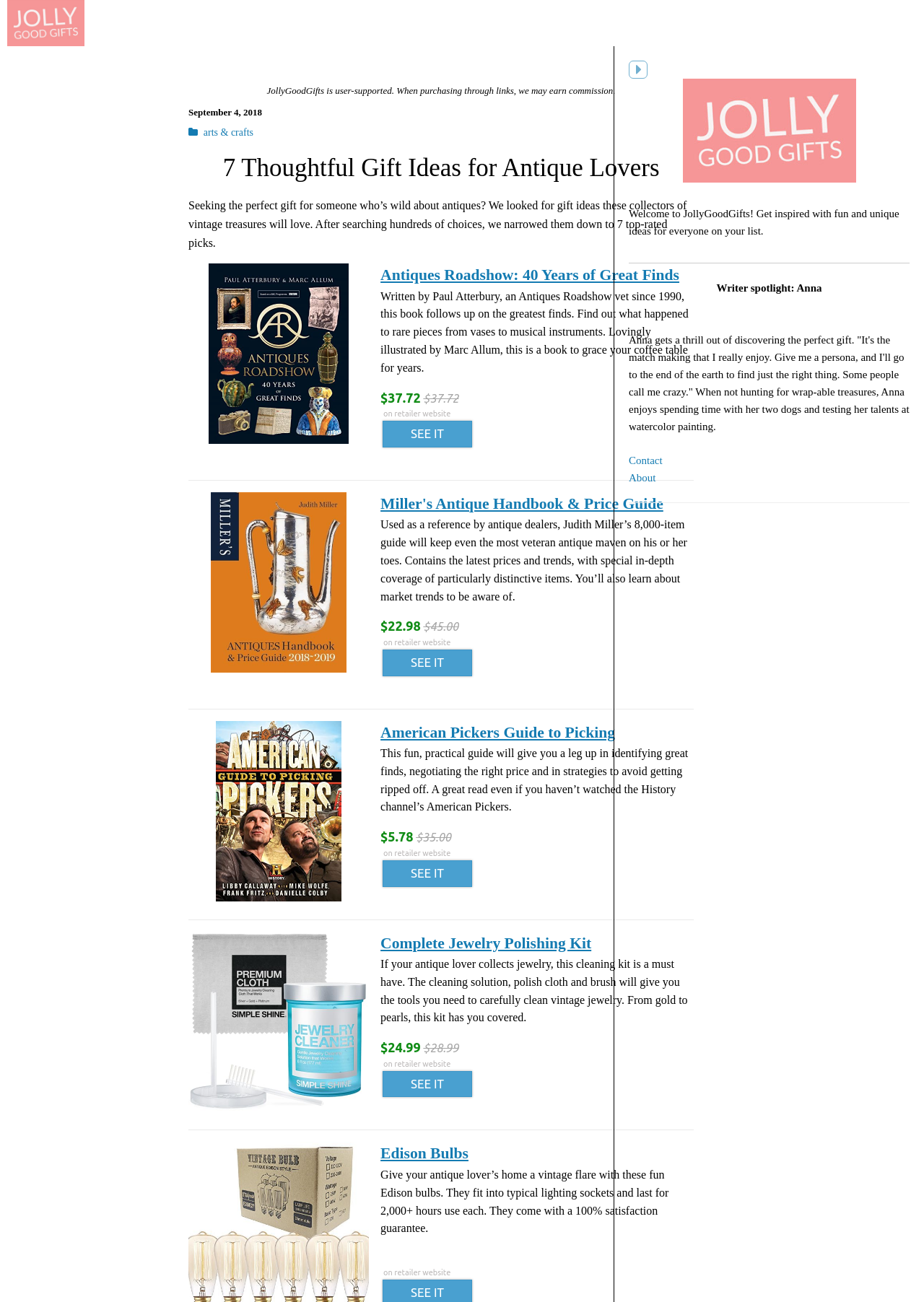Please give a concise answer to this question using a single word or phrase: 
What is Anna's hobby besides gift hunting?

Watercolor painting